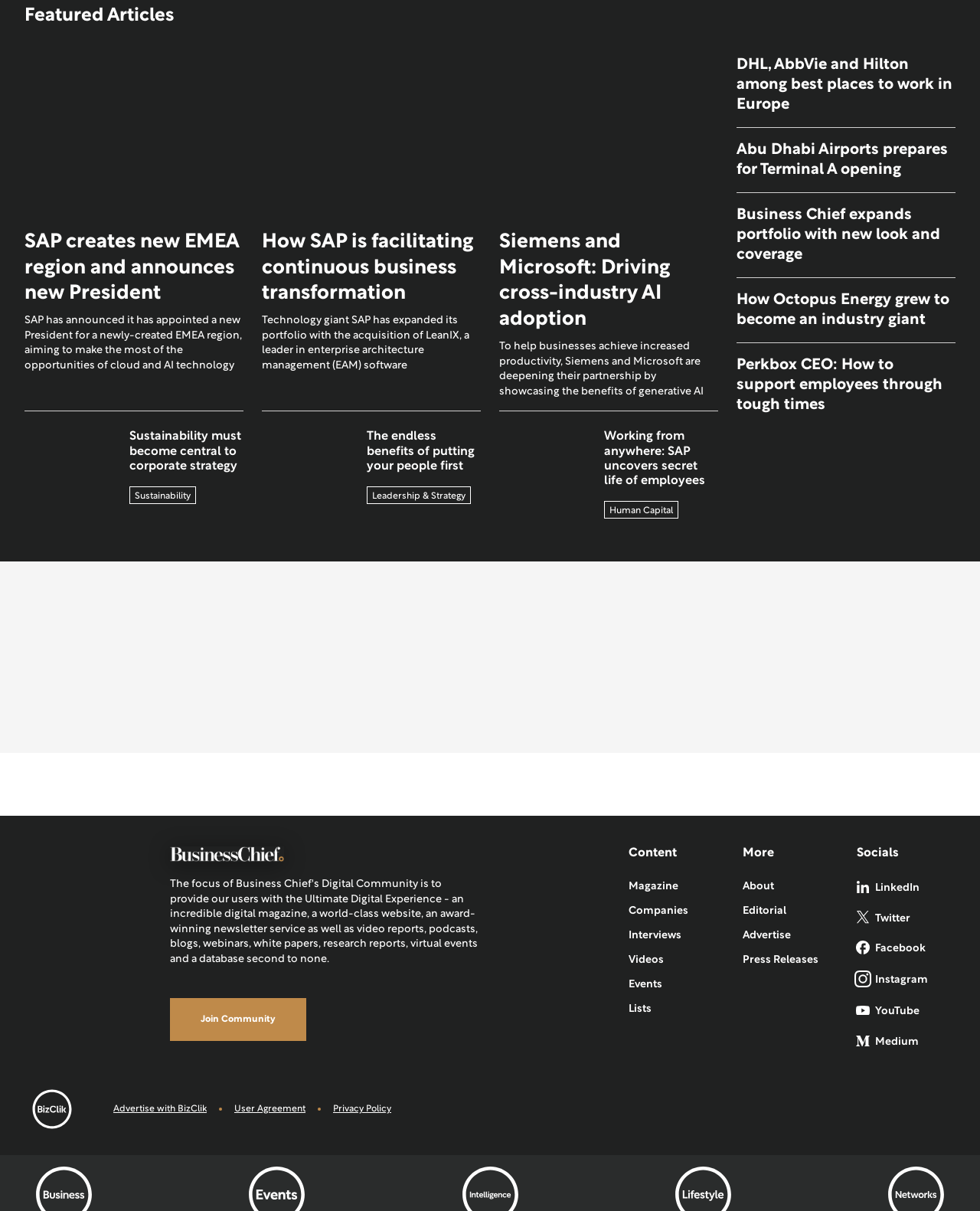Determine the bounding box coordinates for the UI element described. Format the coordinates as (top-left x, top-left y, bottom-right x, bottom-right y) and ensure all values are between 0 and 1. Element description: Advertise with BizClik

[0.116, 0.911, 0.211, 0.921]